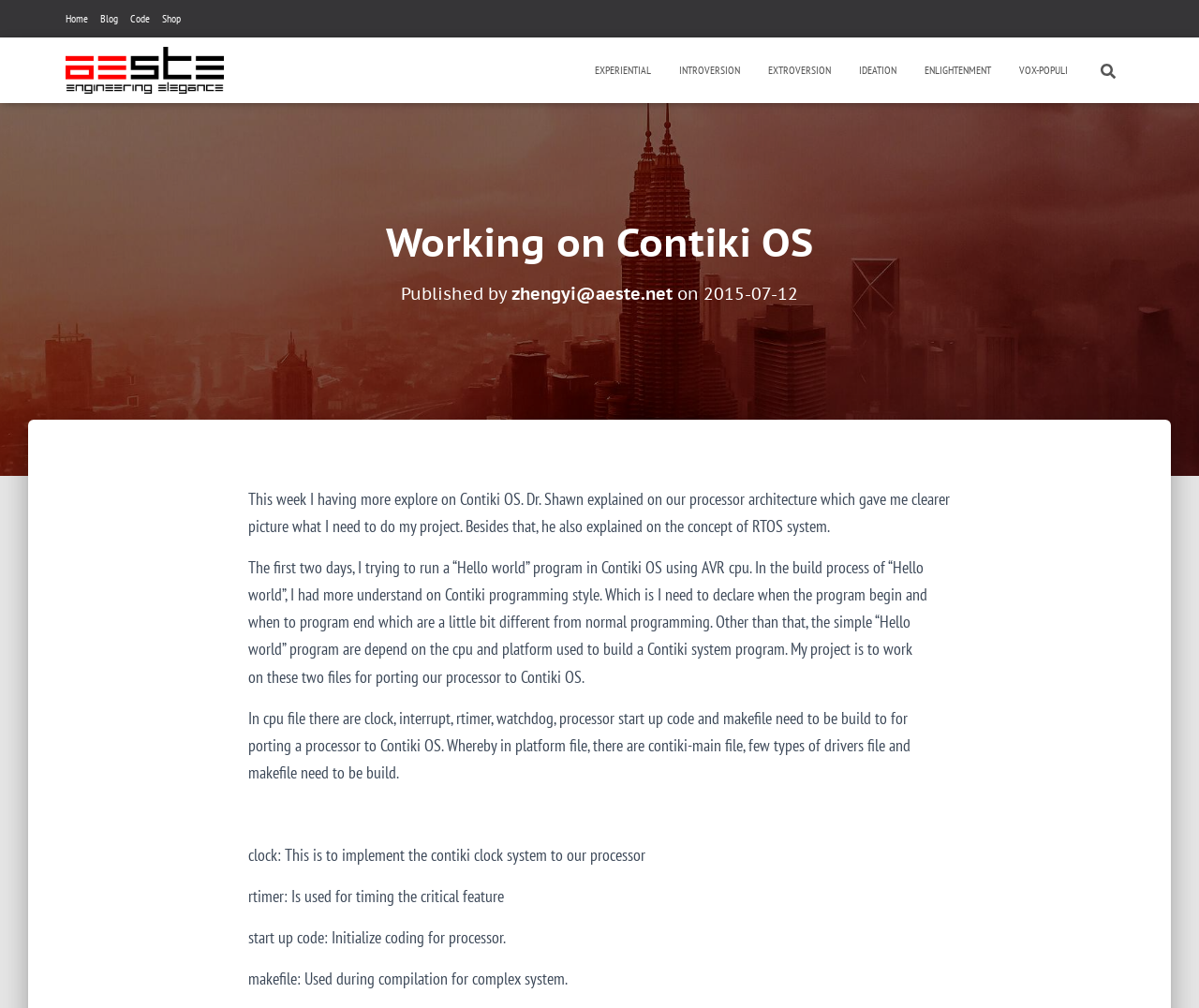What is the purpose of the 'makefile'?
Please provide a full and detailed response to the question.

I found the purpose of the 'makefile' by reading the text that describes the components of the cpu file, which says 'makefile: Used during compilation for complex system'.